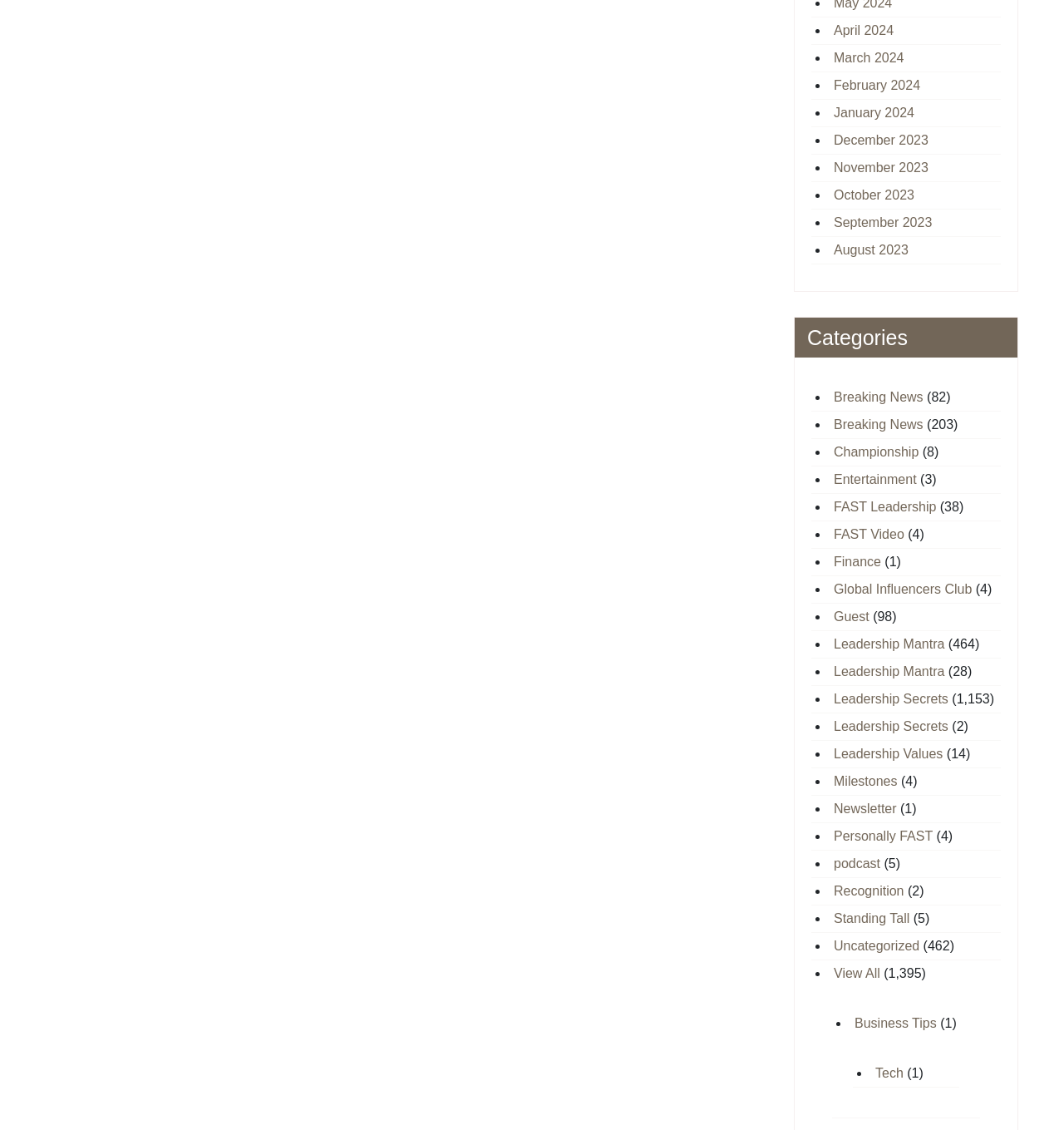Respond to the question below with a concise word or phrase:
What is the category with the fewest articles?

Finance